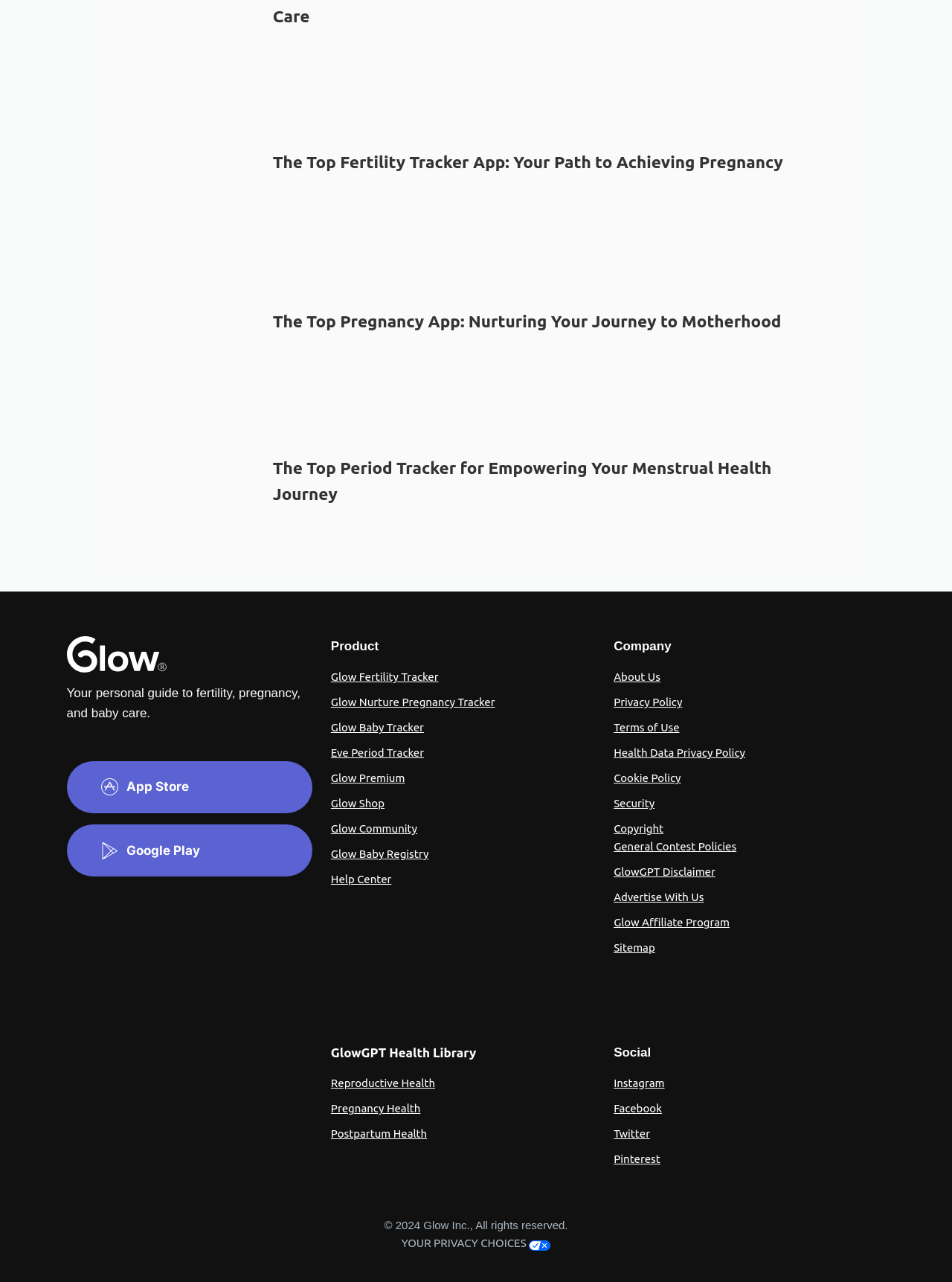What is the copyright information for this website?
Using the image as a reference, answer the question with a short word or phrase.

2024 Glow Inc., All rights reserved